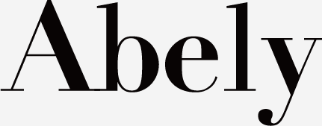What is the target audience for Dongguan Abely Fashion Co., Ltd.'s products?
Refer to the image and provide a thorough answer to the question.

The company specializes in men's swimwear, and their range of board shorts is designed specifically for men, which suggests that the target audience for their products is men.